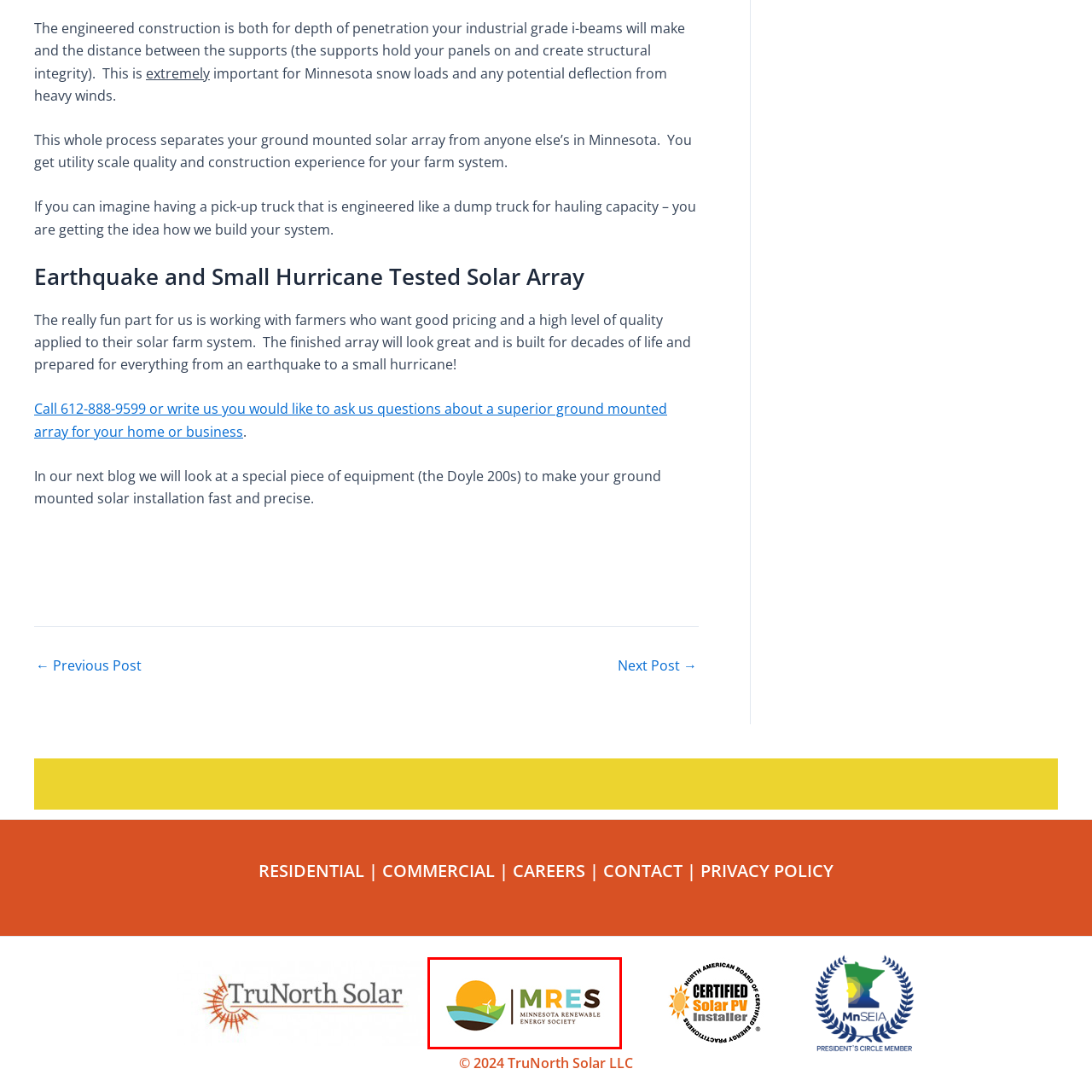View the part of the image surrounded by red, What color palette is used in the logo? Respond with a concise word or phrase.

Warm yellows, greens, and earth tones